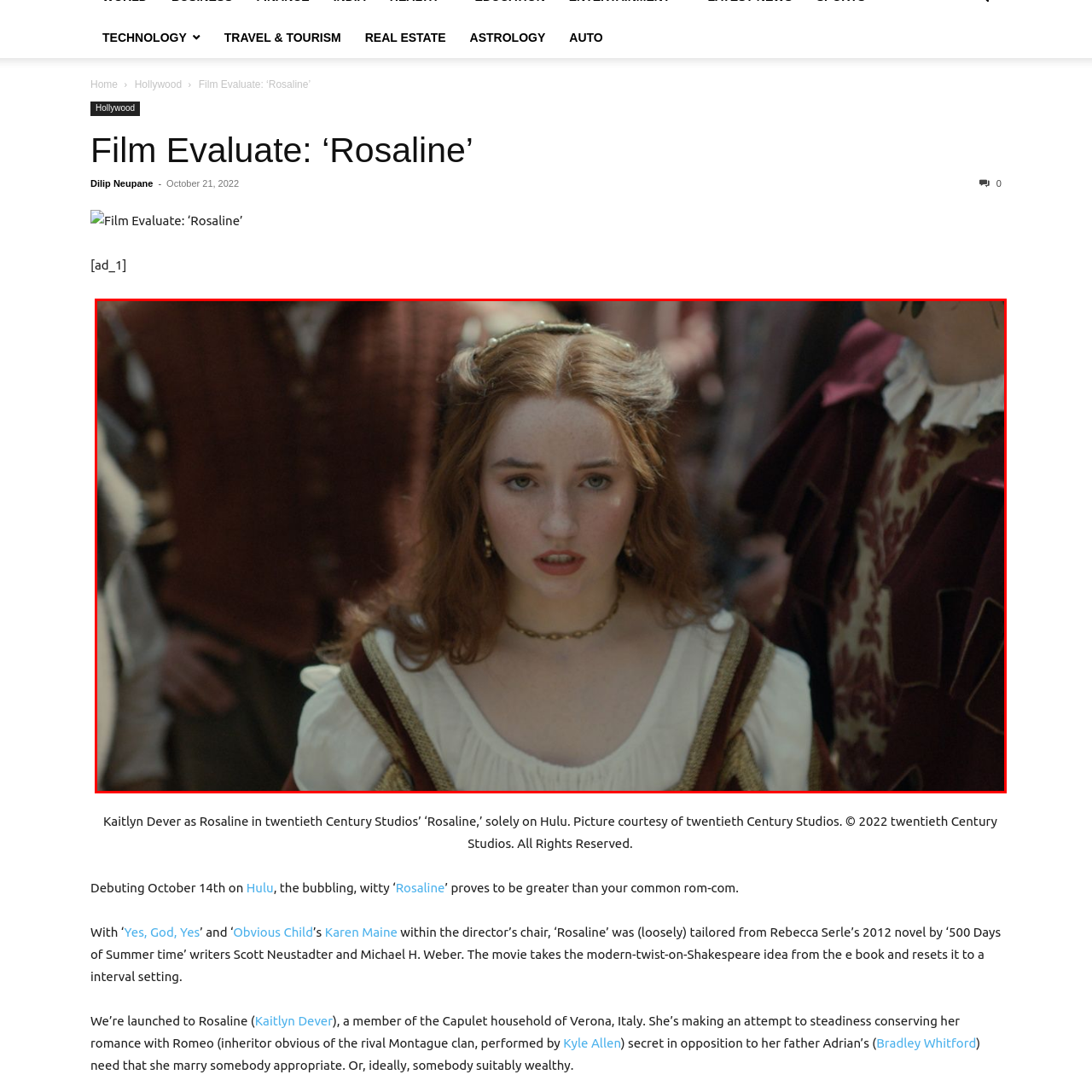Where did the film premiere?
Inspect the image enclosed by the red bounding box and elaborate on your answer with as much detail as possible based on the visual cues.

The caption states that the film premiered exclusively on Hulu, indicating that it was first released on the Hulu platform.